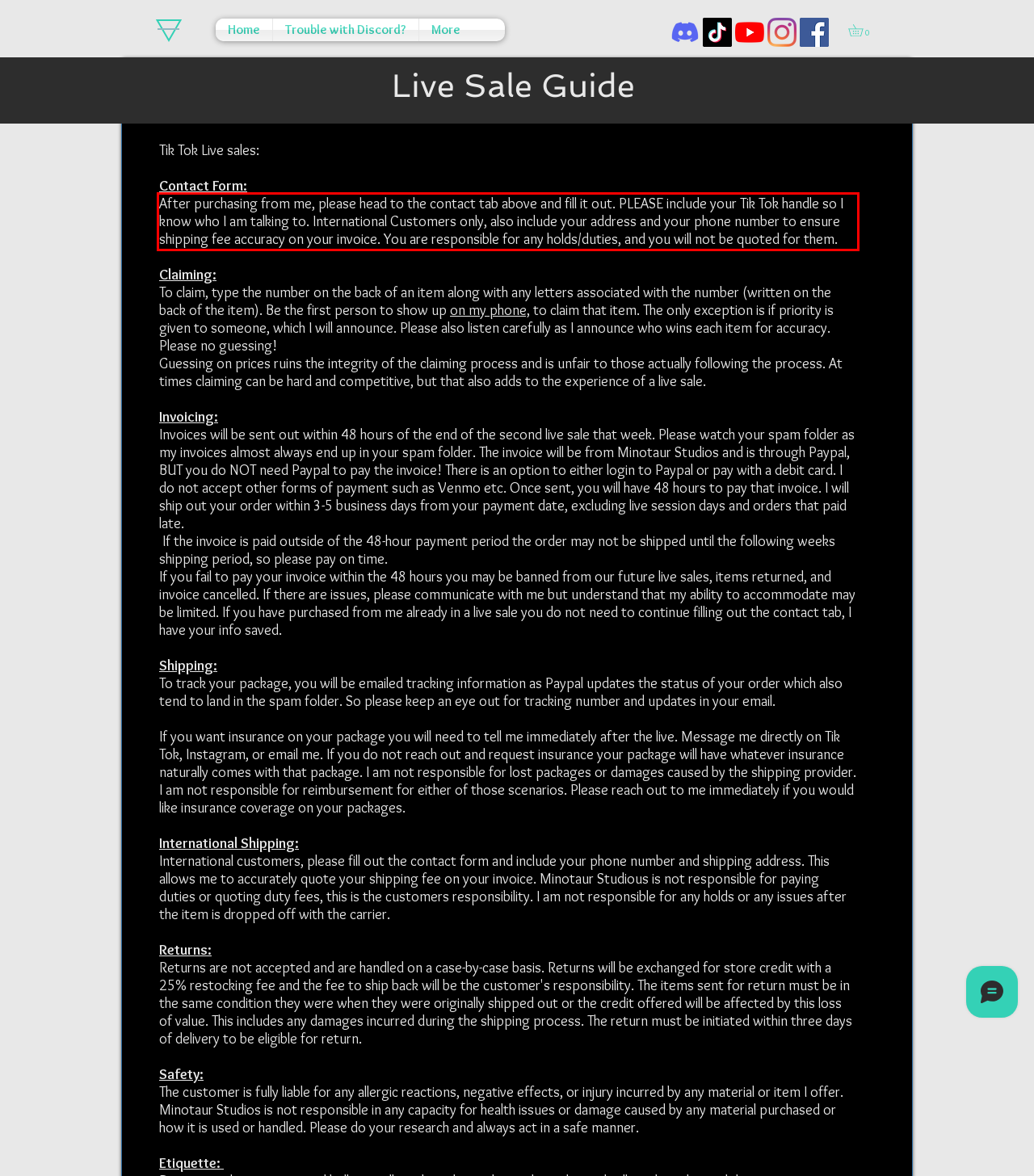Please analyze the screenshot of a webpage and extract the text content within the red bounding box using OCR.

After purchasing from me, please head to the contact tab above and fill it out. PLEASE include your Tik Tok handle so I know who I am talking to. International Customers only, also include your address and your phone number to ensure shipping fee accuracy on your invoice. You are responsible for any holds/duties, and you will not be quoted for them.